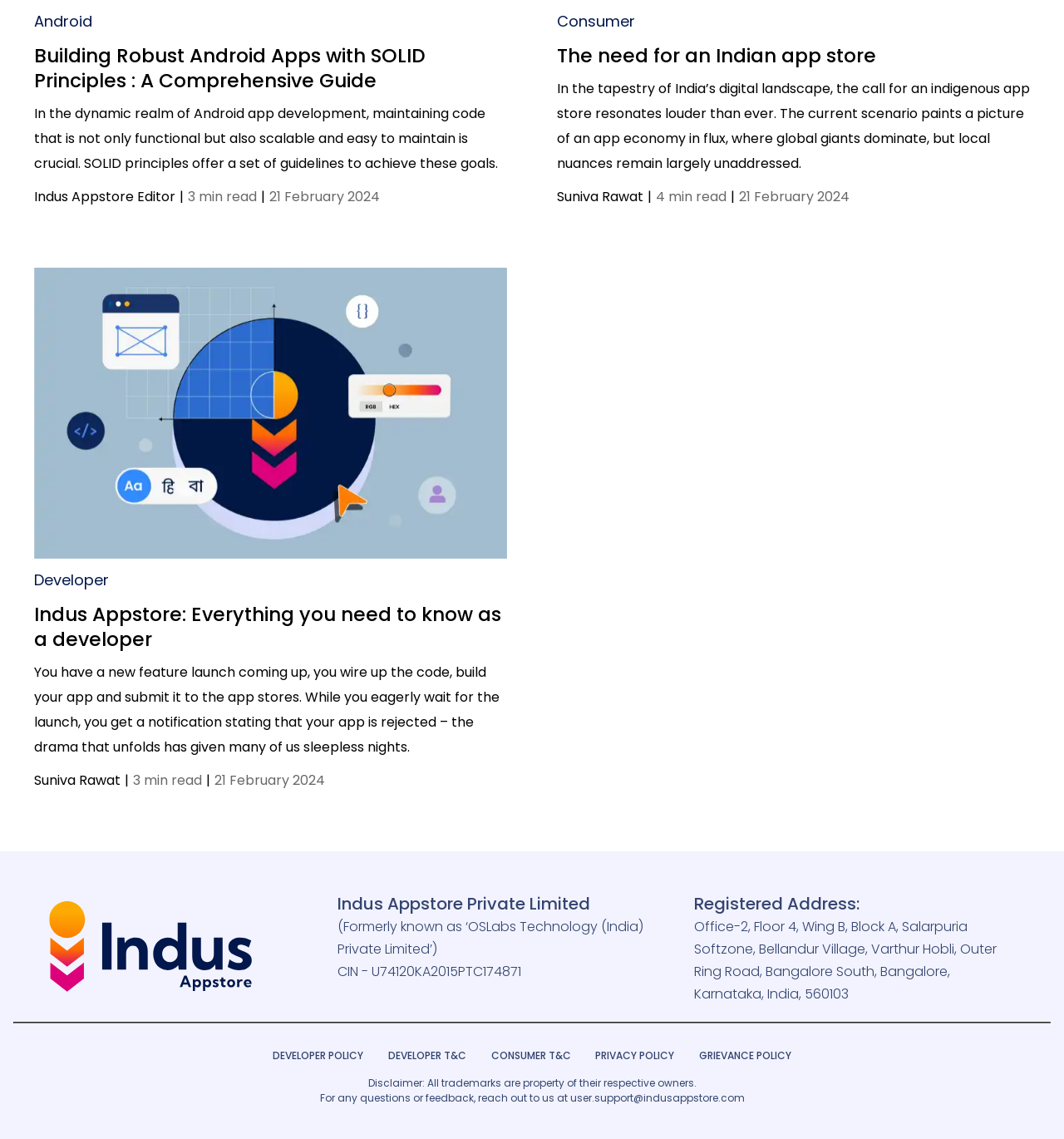Specify the bounding box coordinates of the area that needs to be clicked to achieve the following instruction: "Read the publication 'Geological Evidence of Planet-Wide Groundwater System on Mars'".

None